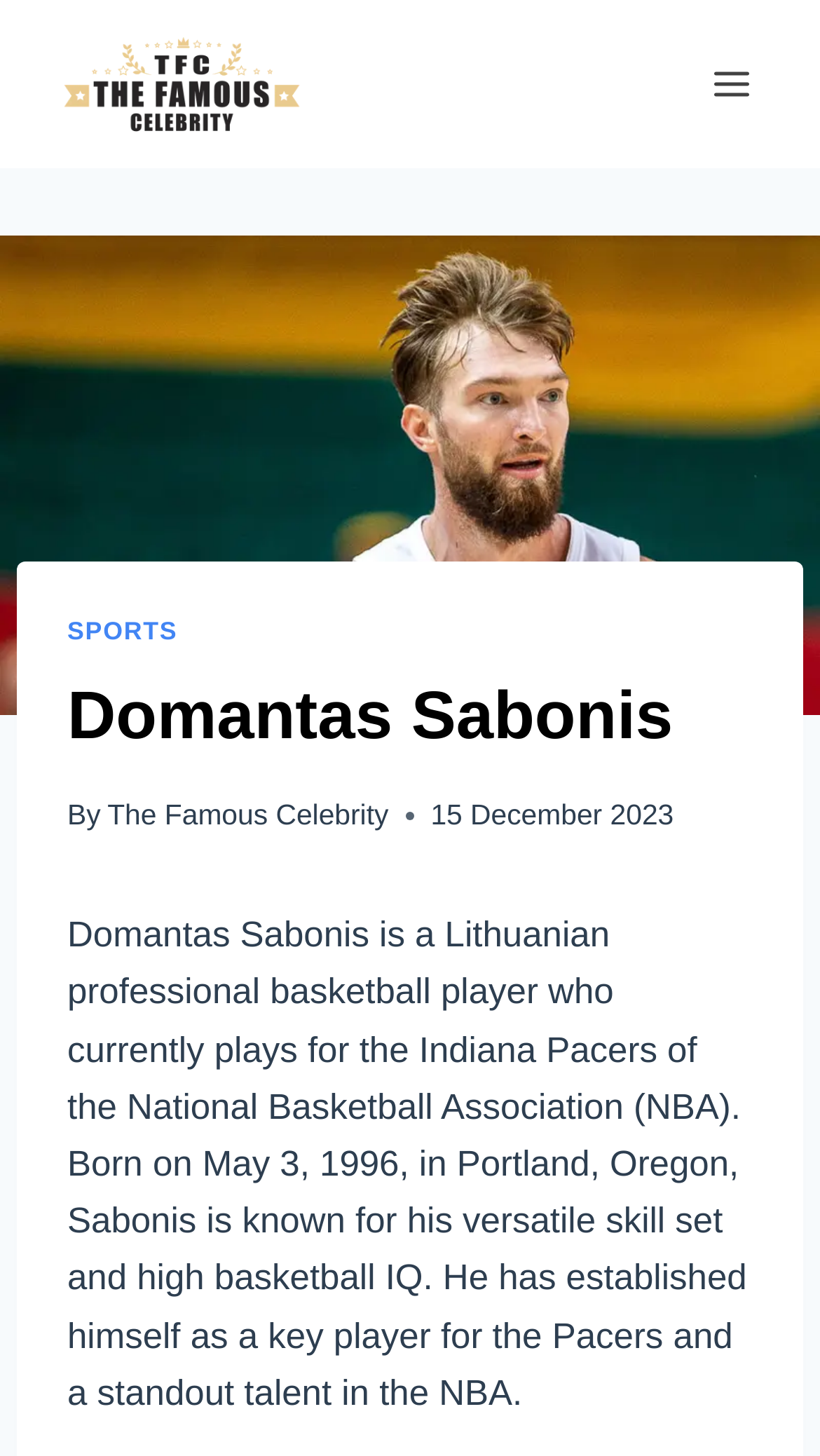Where was Domantas Sabonis born?
Answer the question with a single word or phrase by looking at the picture.

Portland, Oregon